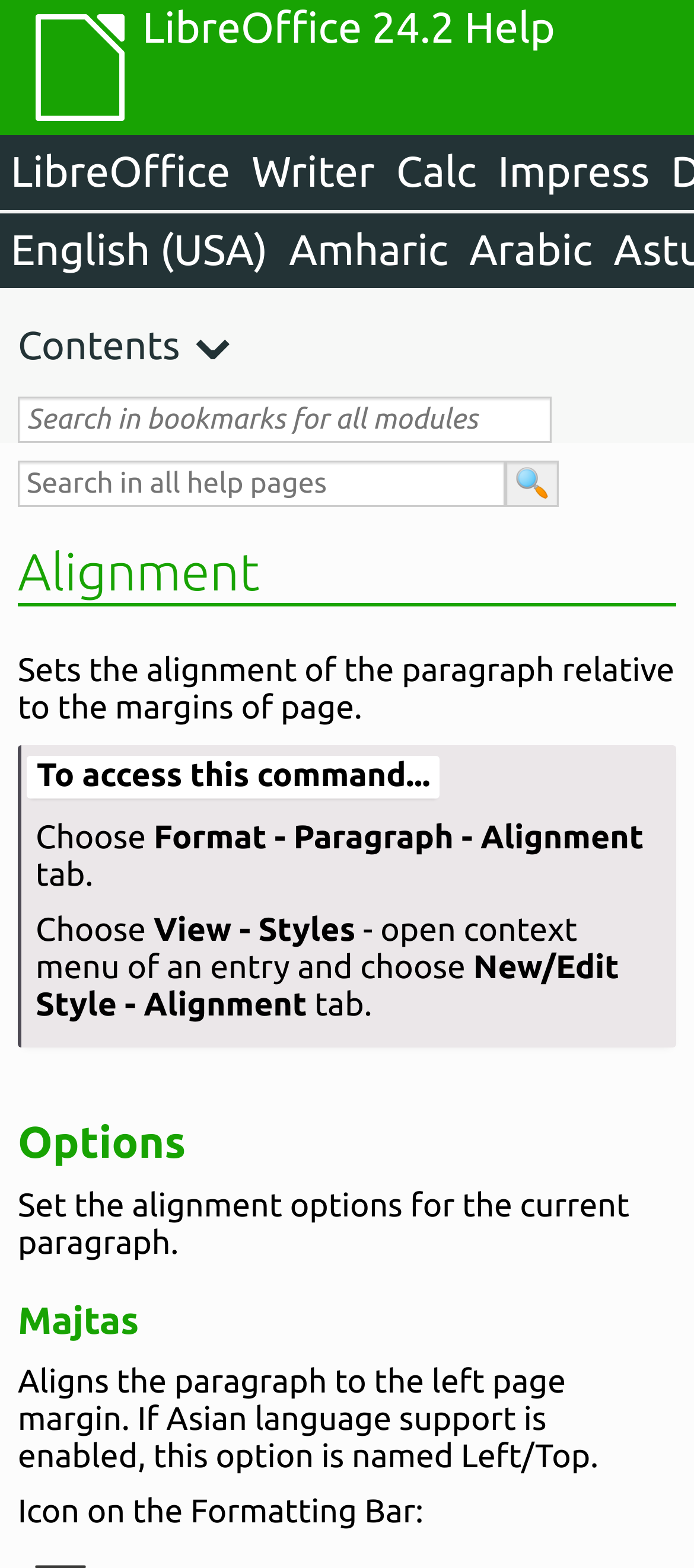Give a one-word or short phrase answer to the question: 
What is the function of the 'Search in bookmarks for all modules' searchbox?

Search bookmarks